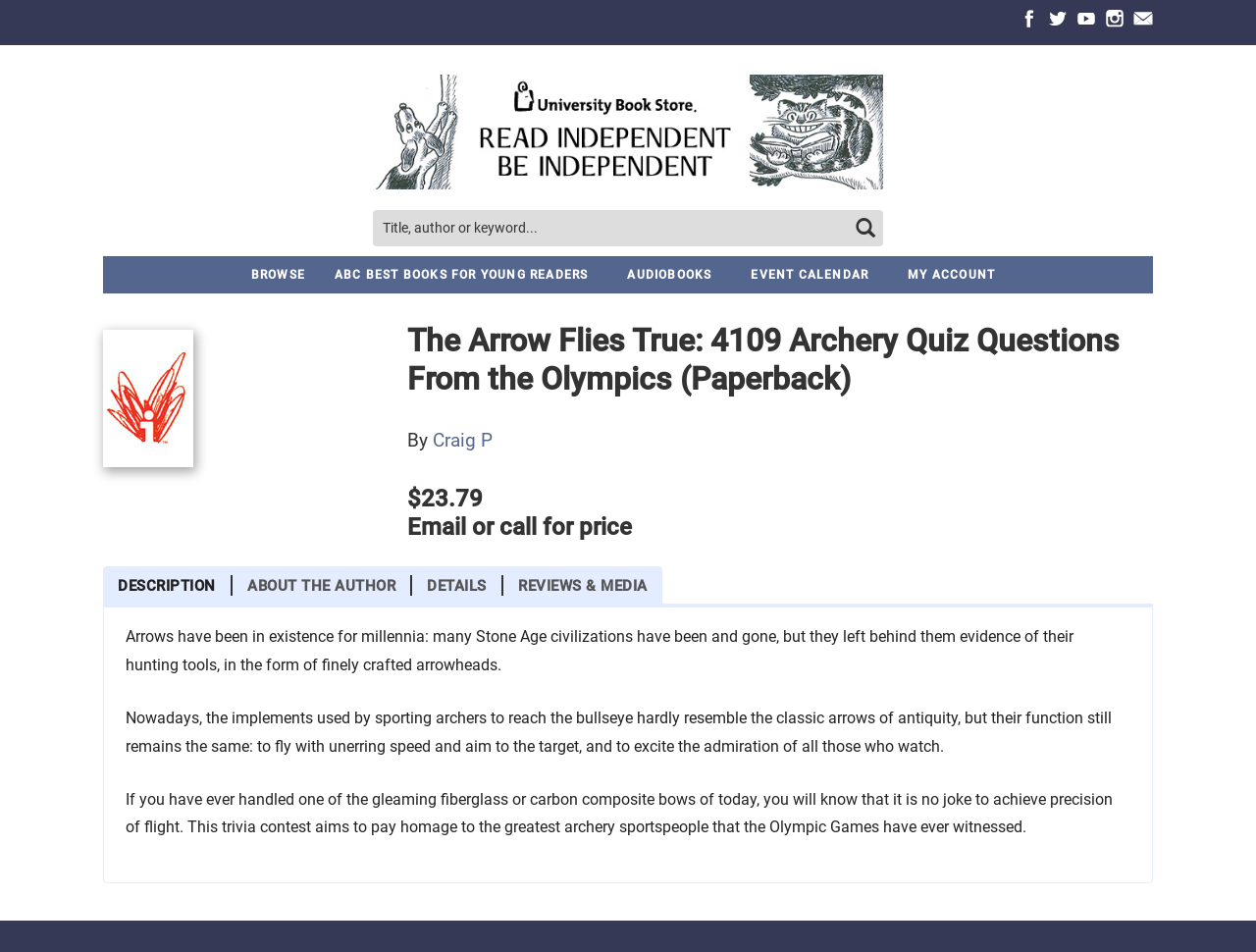Identify the bounding box coordinates of the section to be clicked to complete the task described by the following instruction: "Check price". The coordinates should be four float numbers between 0 and 1, formatted as [left, top, right, bottom].

[0.324, 0.509, 0.918, 0.539]